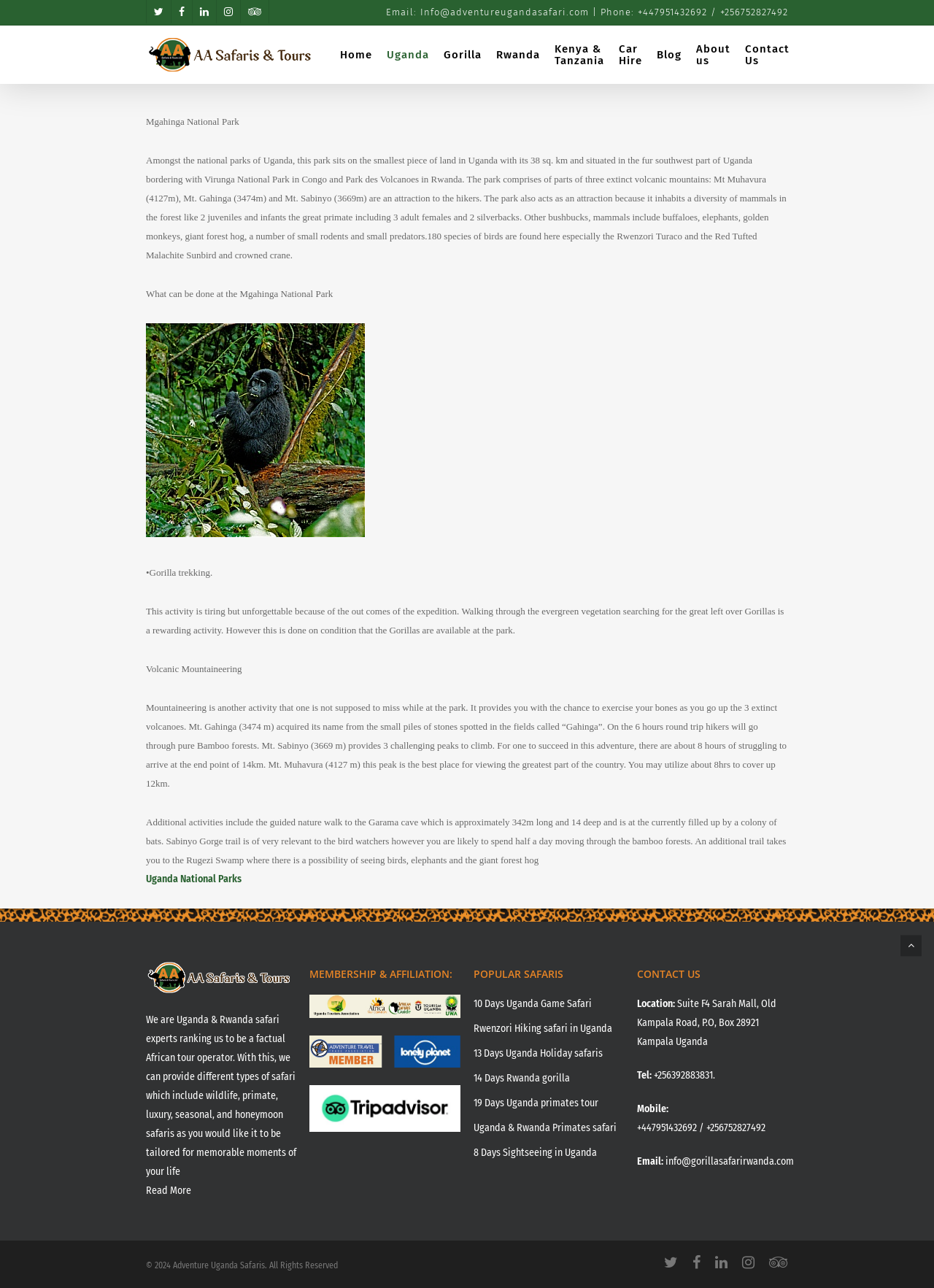Can you look at the image and give a comprehensive answer to the question:
How many species of birds are found in the park?

The static text '180 species of birds are found here especially the Rwenzori Turaco and the Red Tufted Malachite Sunbird and crowned crane.' with bounding box coordinates [0.156, 0.12, 0.842, 0.202] mentions the number of bird species found in the park.